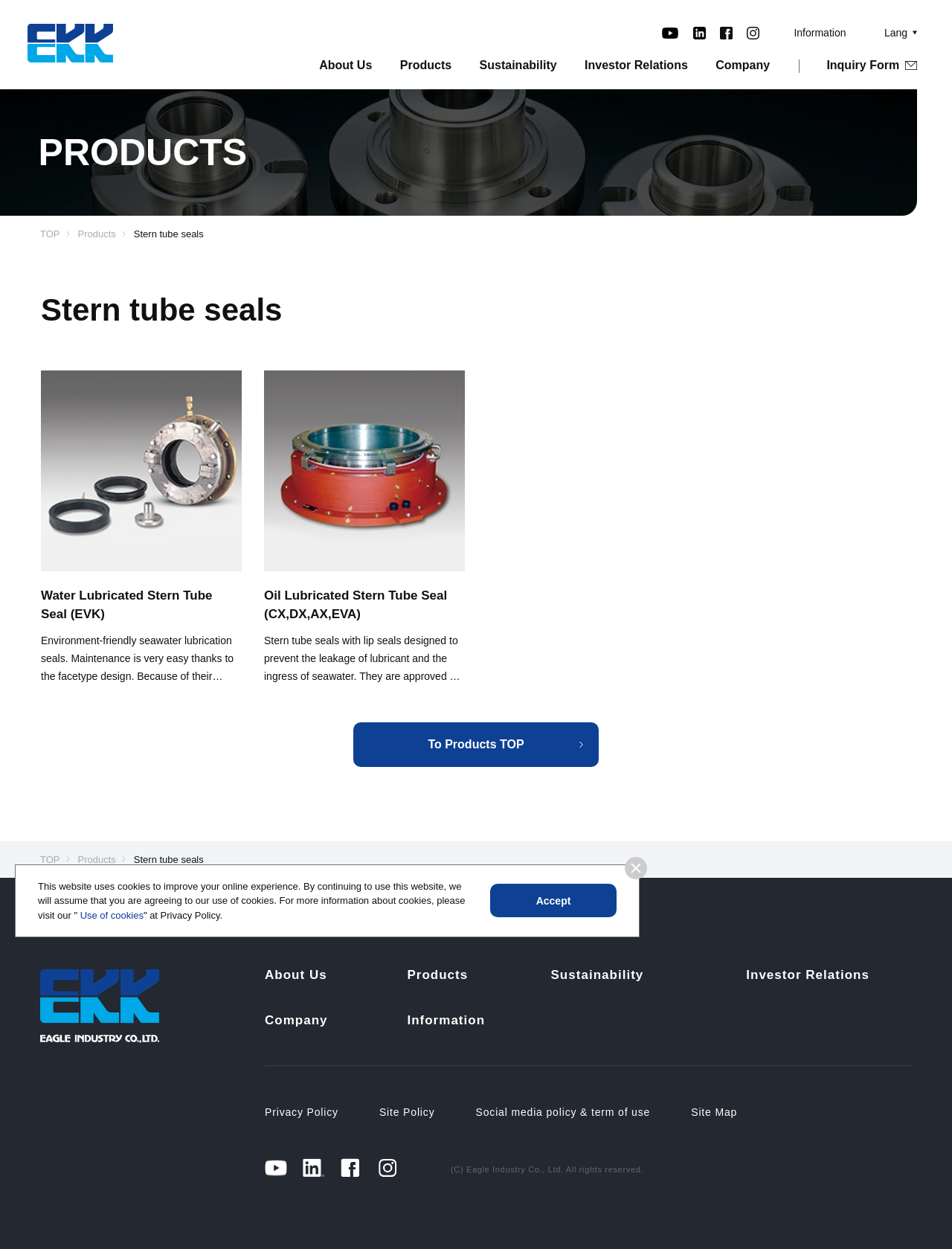Please answer the following question using a single word or phrase: 
What is the company name of the website?

Eagle Industry Co., Ltd.